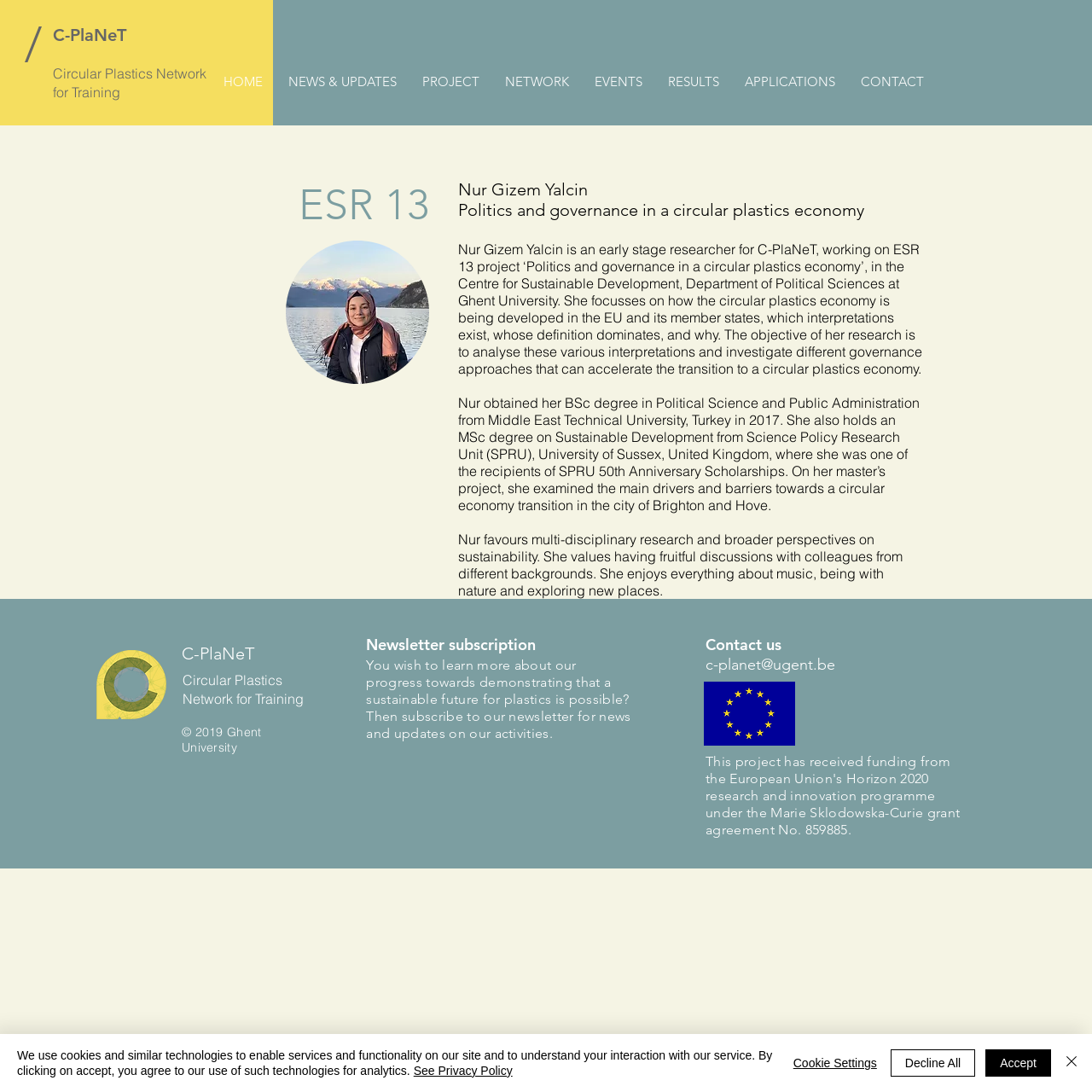Please identify the bounding box coordinates of the element I should click to complete this instruction: 'Contact C-PlaNeT'. The coordinates should be given as four float numbers between 0 and 1, like this: [left, top, right, bottom].

[0.646, 0.6, 0.765, 0.617]